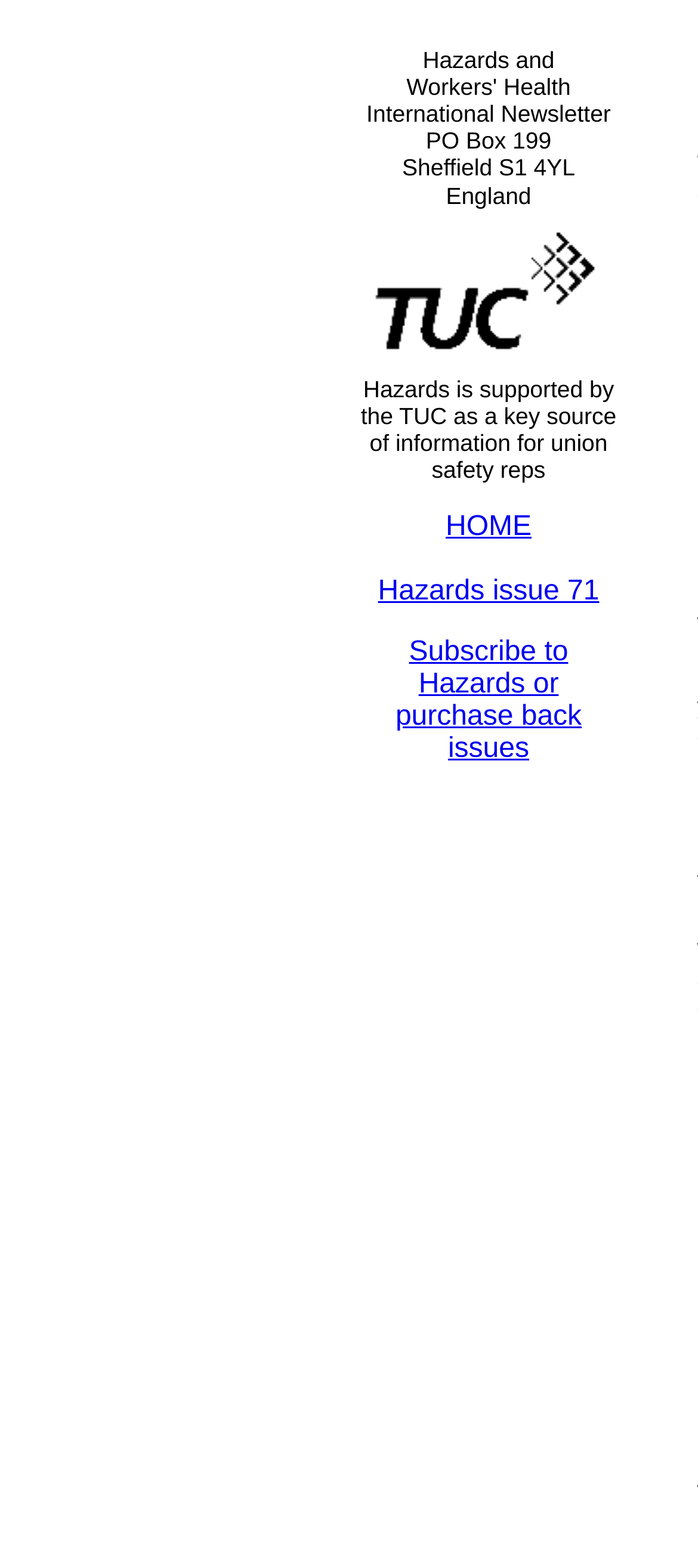Consider the image and give a detailed and elaborate answer to the question: 
What is the purpose of Hazards?

I inferred the purpose of Hazards by reading the static text element that describes Hazards as a key source of information for union safety reps, and by understanding the context of the webpage.